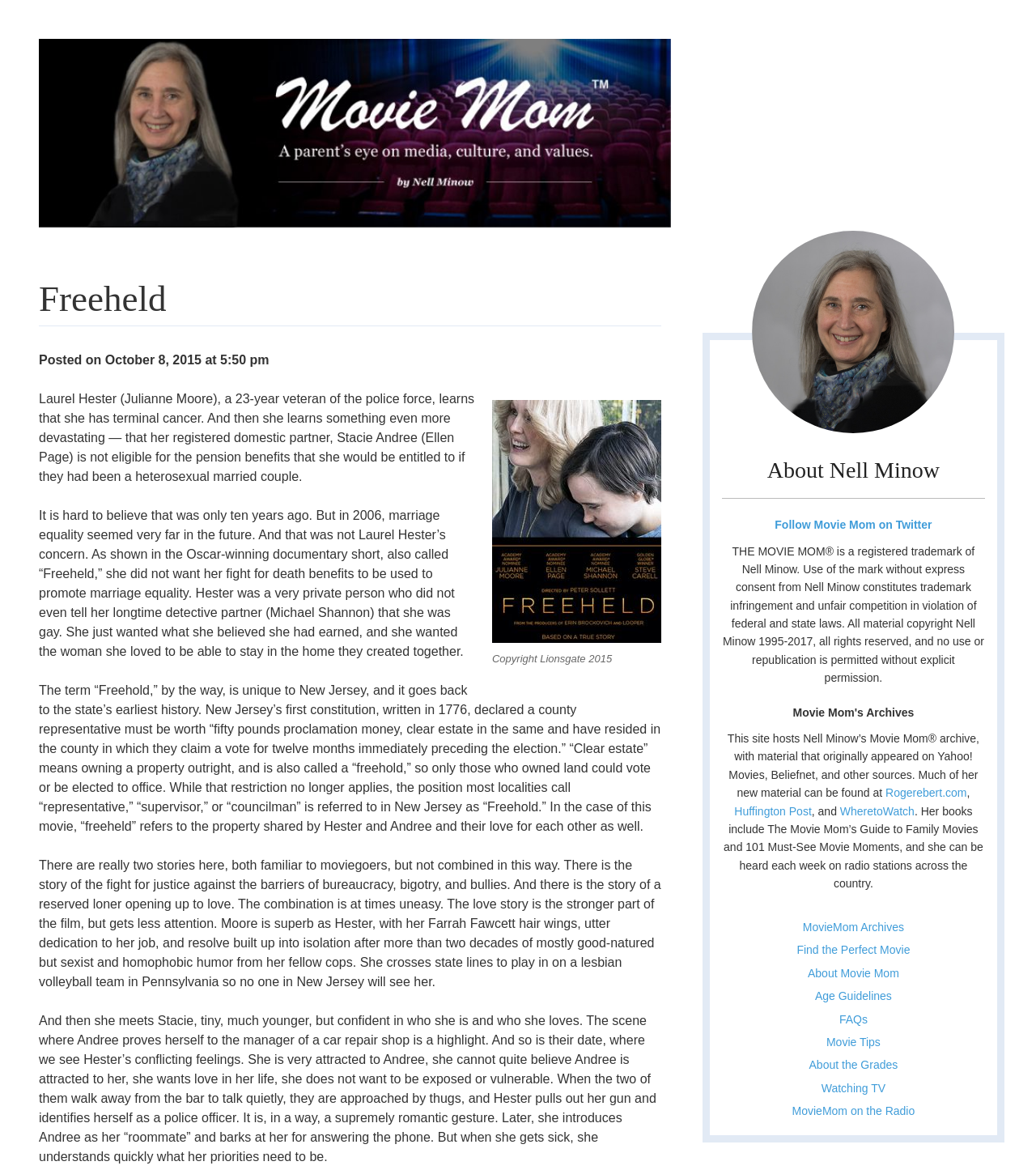Provide the bounding box coordinates of the HTML element described as: "Rogerebert.com". The bounding box coordinates should be four float numbers between 0 and 1, i.e., [left, top, right, bottom].

[0.855, 0.672, 0.933, 0.683]